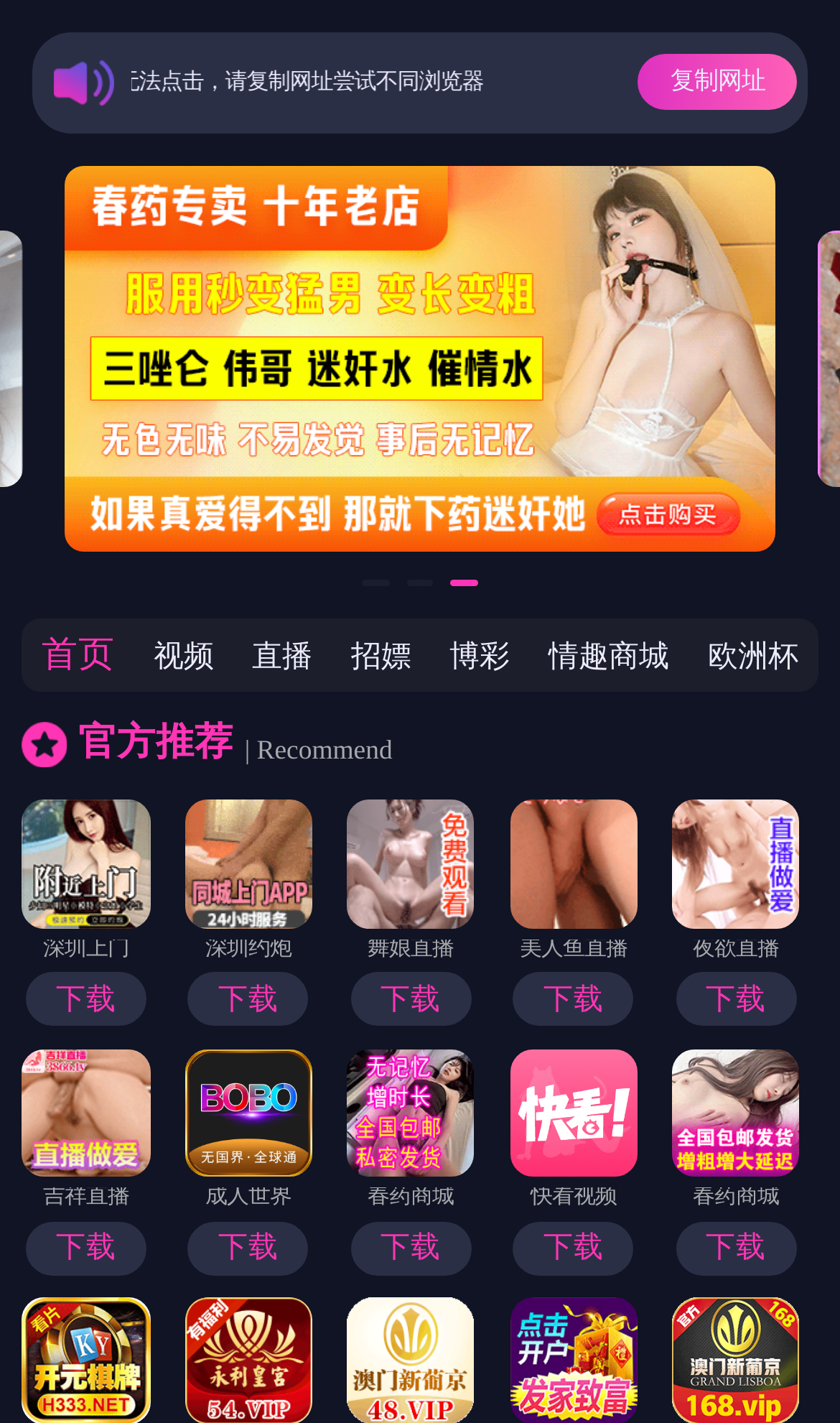Please identify the bounding box coordinates of the element on the webpage that should be clicked to follow this instruction: "download 快看视频". The bounding box coordinates should be given as four float numbers between 0 and 1, formatted as [left, top, right, bottom].

[0.607, 0.737, 0.759, 0.896]